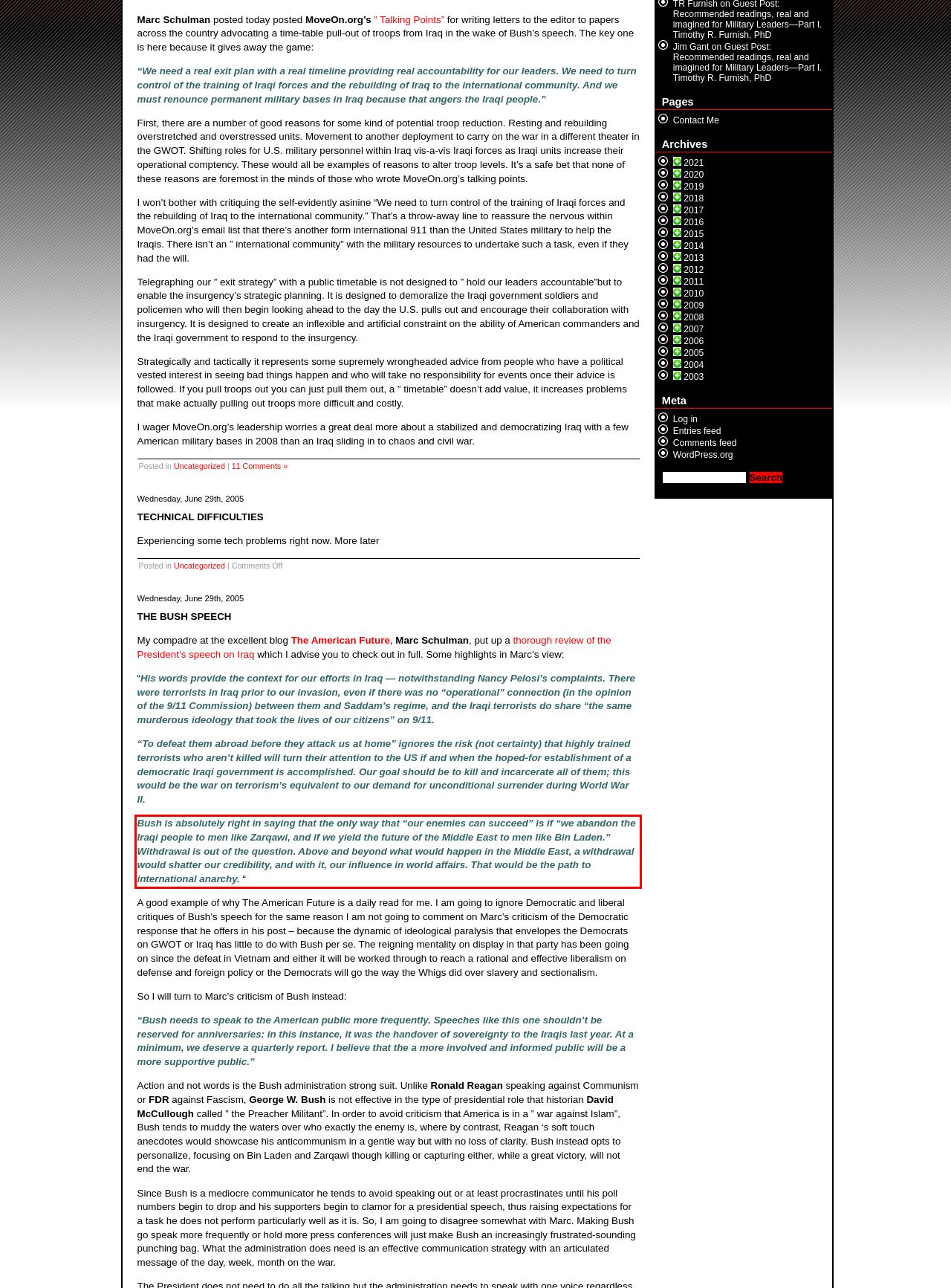You are provided with a screenshot of a webpage that includes a UI element enclosed in a red rectangle. Extract the text content inside this red rectangle.

Bush is absolutely right in saying that the only way that “our enemies can succeed” is if “we abandon the Iraqi people to men like Zarqawi, and if we yield the future of the Middle East to men like Bin Laden.” Withdrawal is out of the question. Above and beyond what would happen in the Middle East, a withdrawal would shatter our credibility, and with it, our influence in world affairs. That would be the path to international anarchy. “